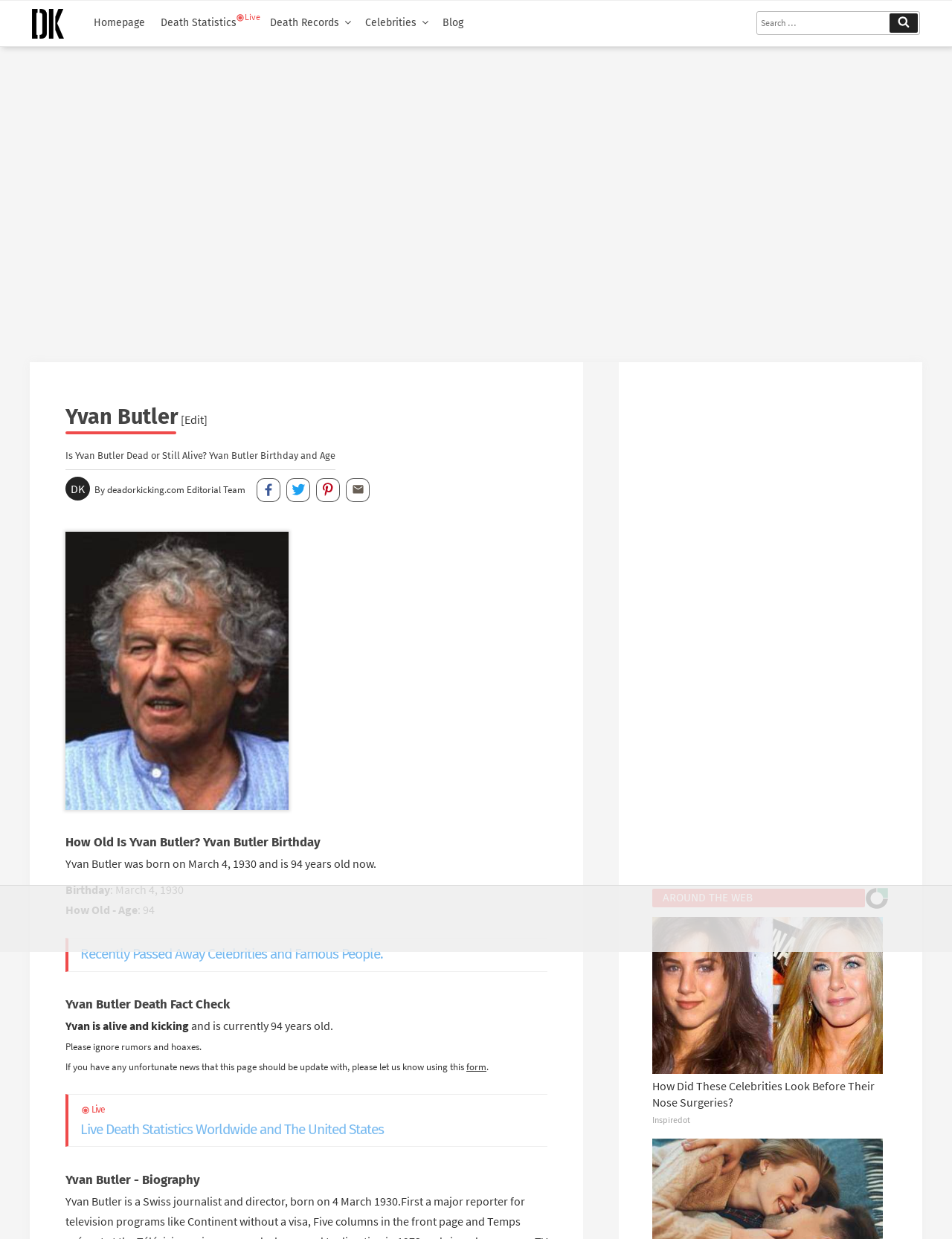Locate the bounding box coordinates of the area where you should click to accomplish the instruction: "Go to homepage".

[0.098, 0.007, 0.168, 0.025]